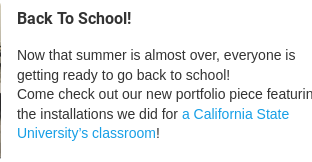What is the purpose of the call to action?
Please respond to the question with a detailed and well-explained answer.

The purpose of the call to action is to encourage readers to delve into the projects that enhance educational environments, as mentioned in the caption, which highlights the services provided.